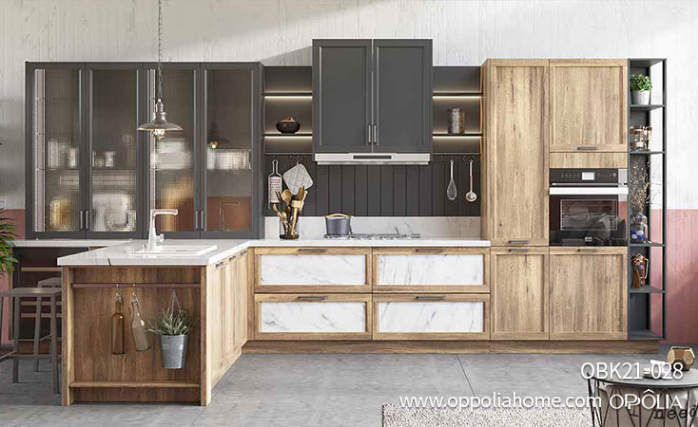What is the purpose of the countertop?
Please provide a comprehensive answer based on the visual information in the image.

The question asks about the purpose of the countertop, and the answer can be found in the caption, which states that the countertop 'serves both practical and aesthetic purposes, making it ideal for food preparation and casual dining'. This indicates that the purpose of the countertop is for food preparation and casual dining.